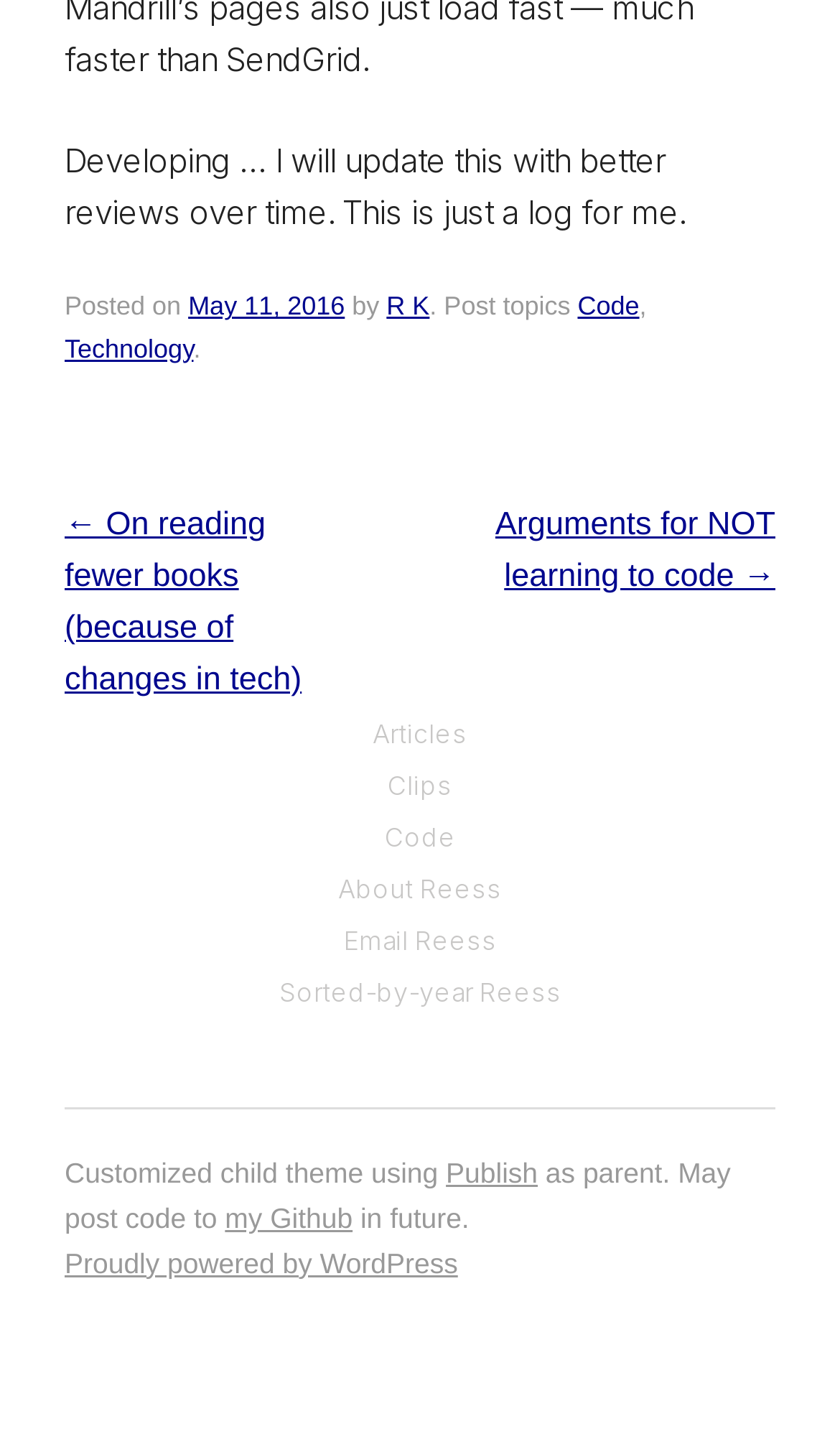Who is the author of the post?
Identify the answer in the screenshot and reply with a single word or phrase.

R K